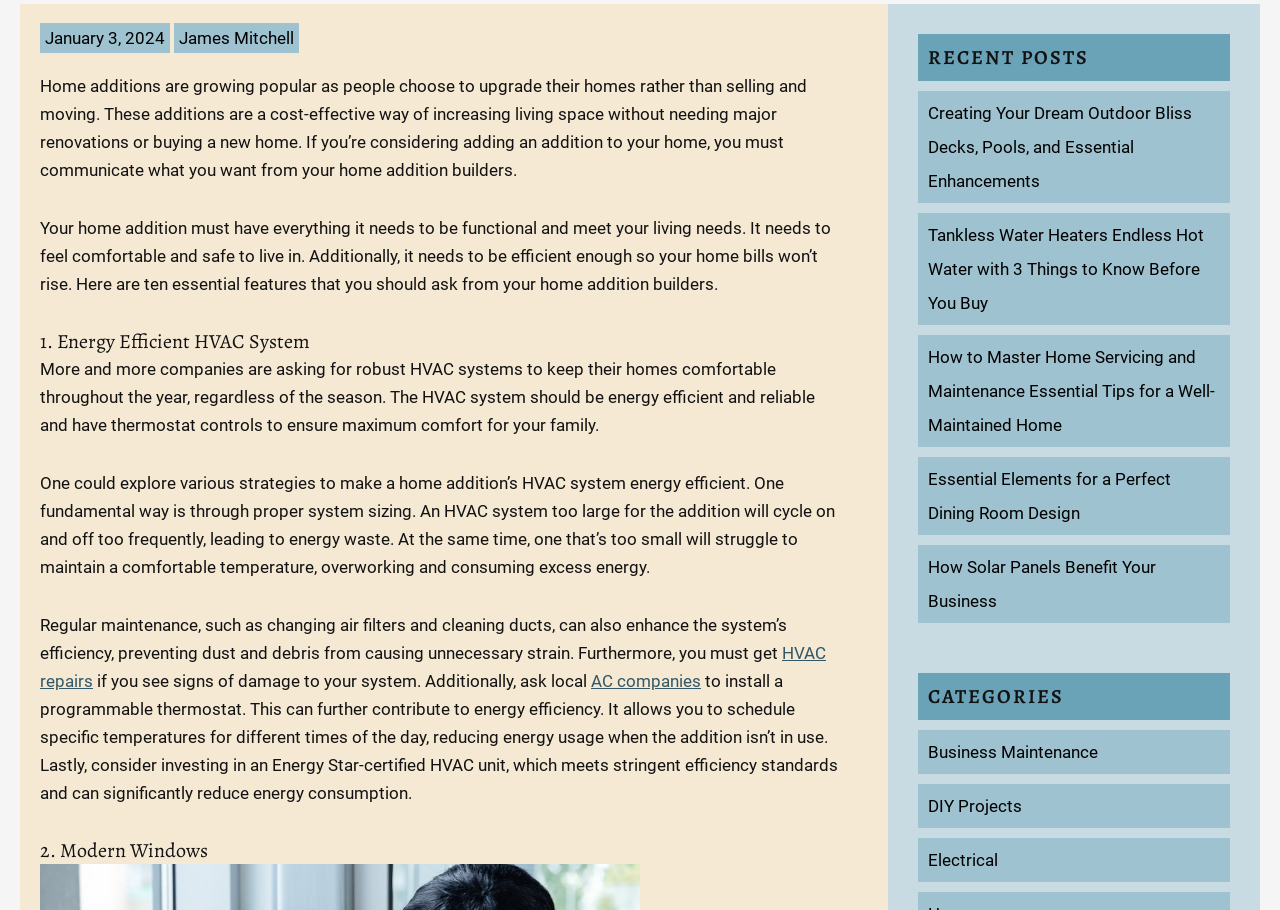Using the provided element description "Electrical", determine the bounding box coordinates of the UI element.

[0.725, 0.934, 0.78, 0.956]